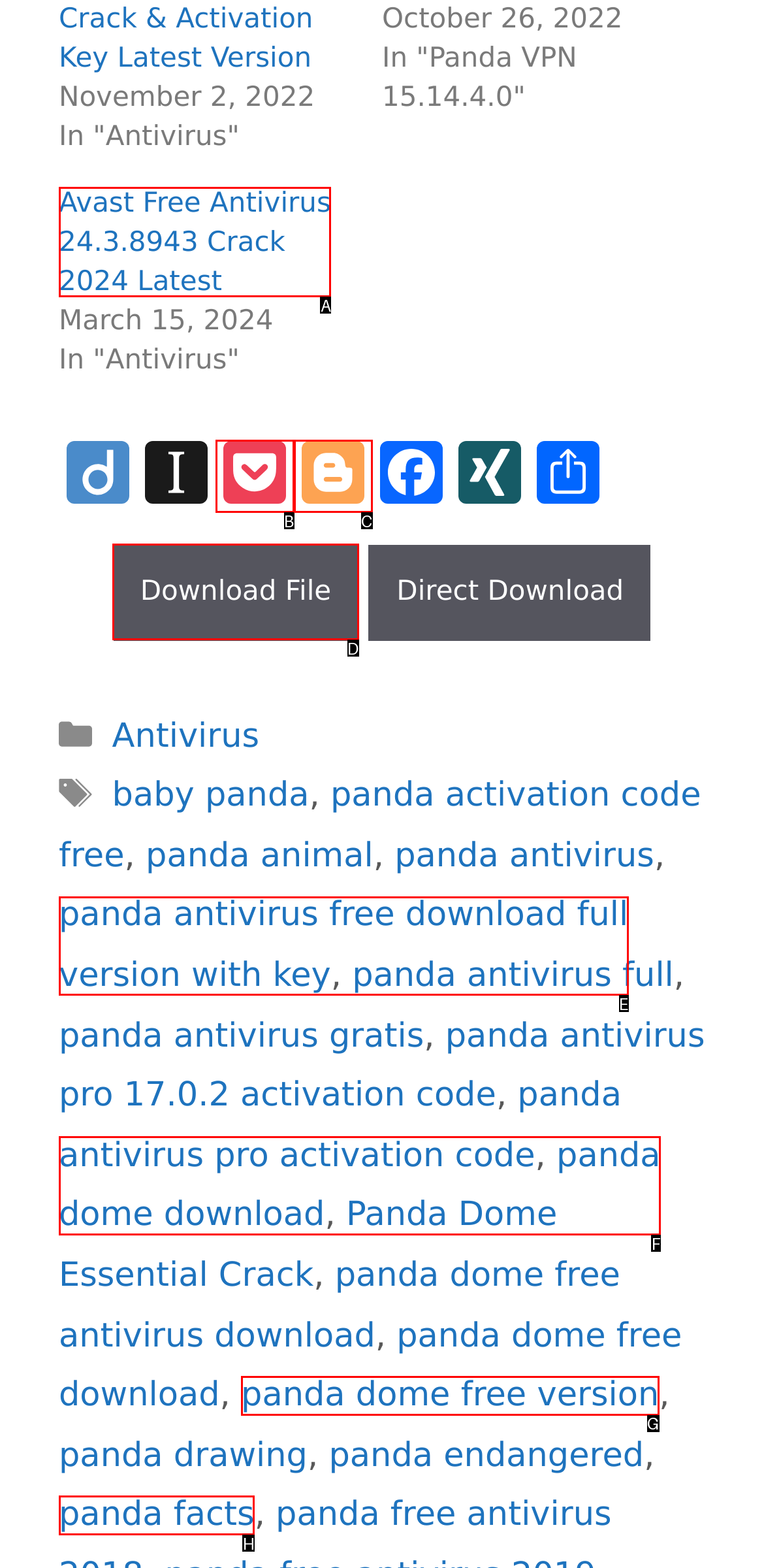Based on the description: panda dome download, identify the matching lettered UI element.
Answer by indicating the letter from the choices.

F